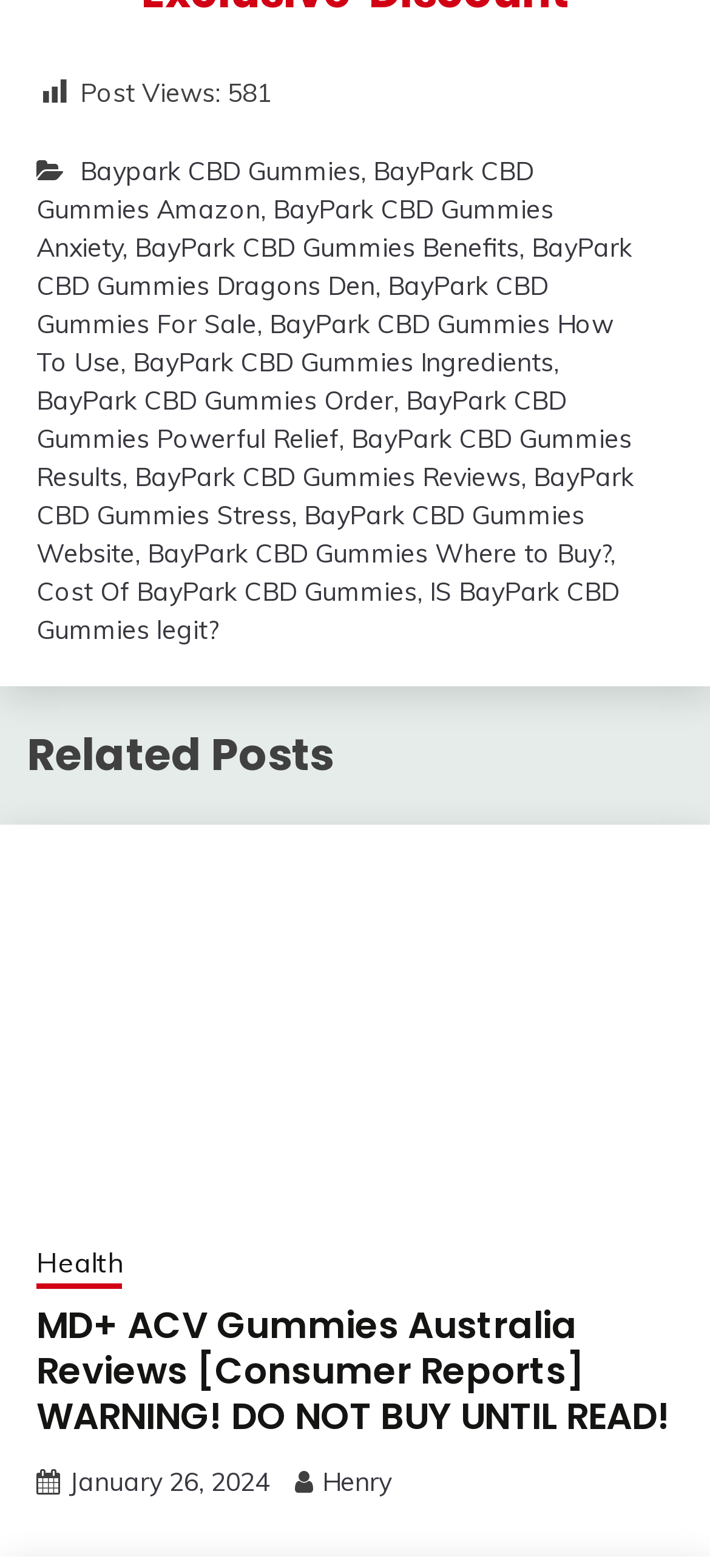Please identify the bounding box coordinates of the element I should click to complete this instruction: 'Read 'Cooling Towers in 2024 An Evolving Industry''. The coordinates should be given as four float numbers between 0 and 1, like this: [left, top, right, bottom].

None